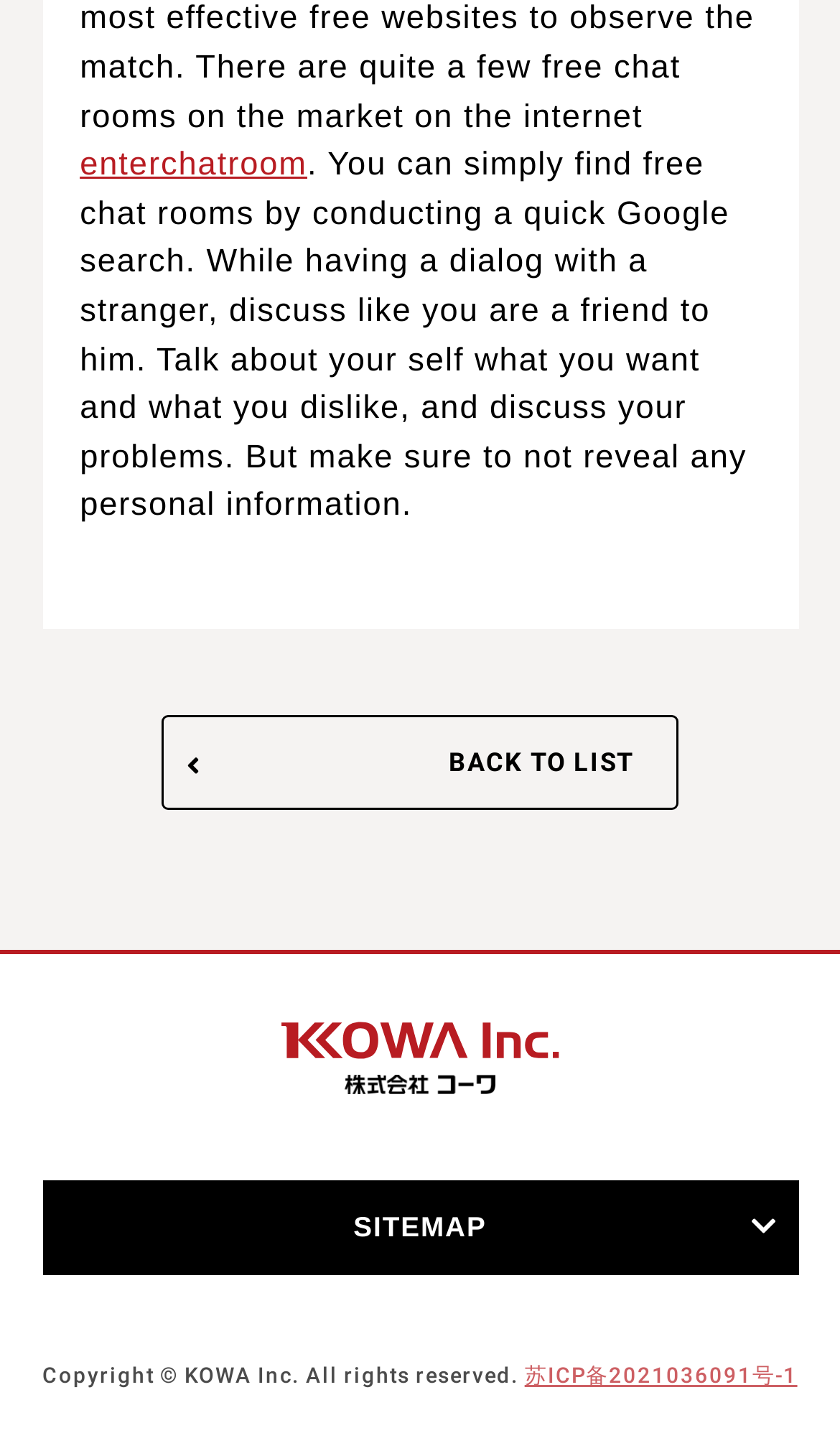Look at the image and write a detailed answer to the question: 
What is the recommended way to discuss with a stranger?

According to the StaticText element, it is recommended to discuss with a stranger like you are a friend to him, talking about yourself, what you want, and what you dislike, but making sure not to reveal any personal information.